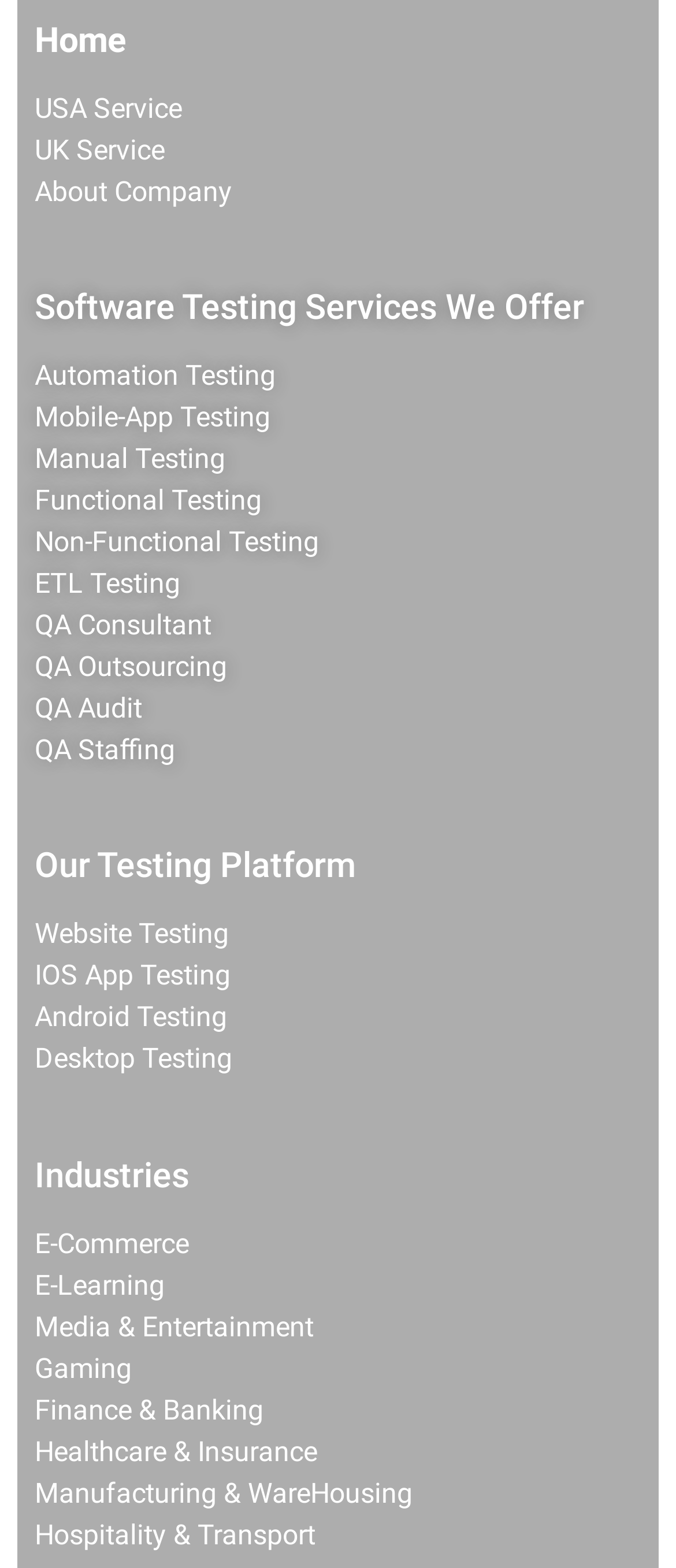Provide a short answer using a single word or phrase for the following question: 
What is the first service offered by the company?

USA Service